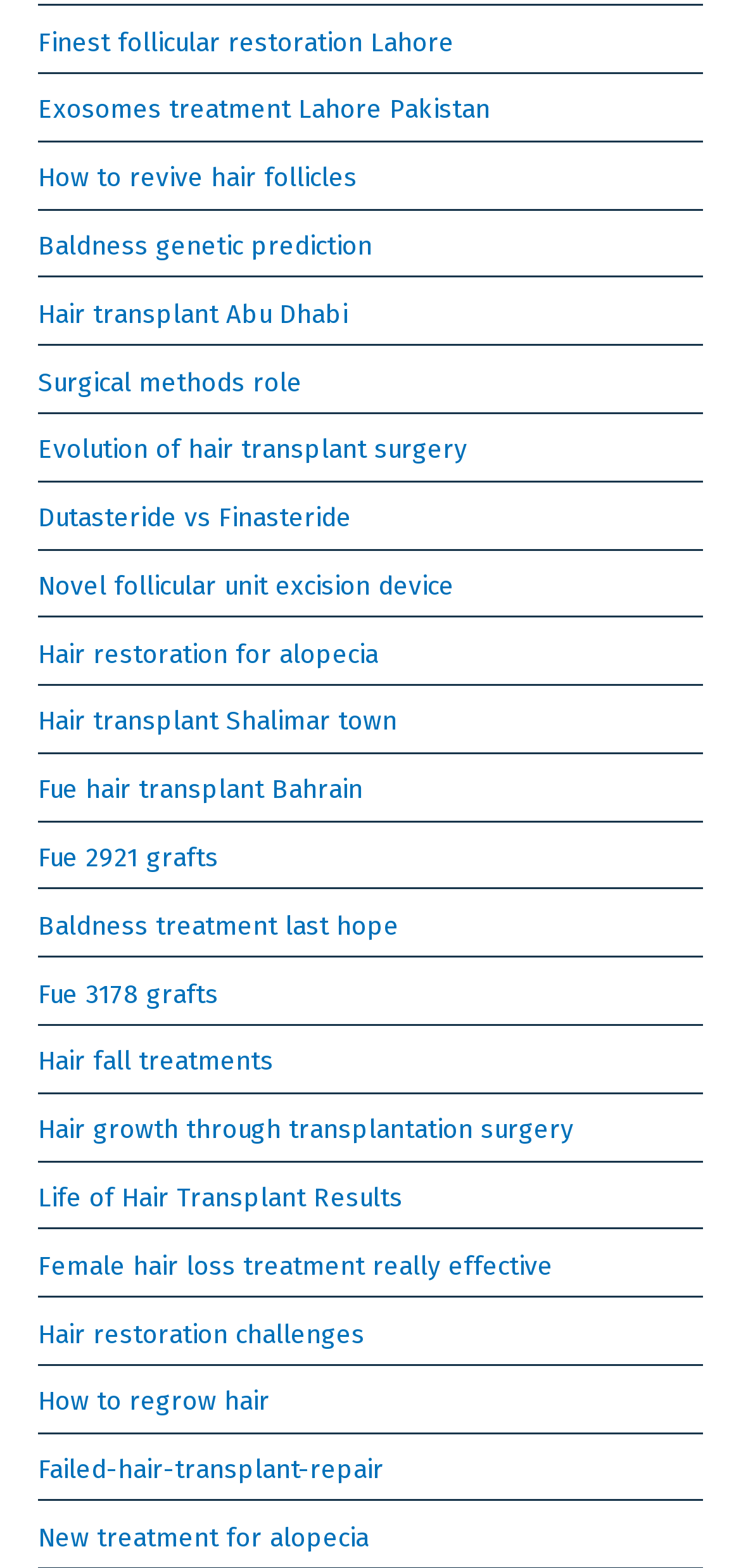Please give a one-word or short phrase response to the following question: 
How many links are on the webpage?

28